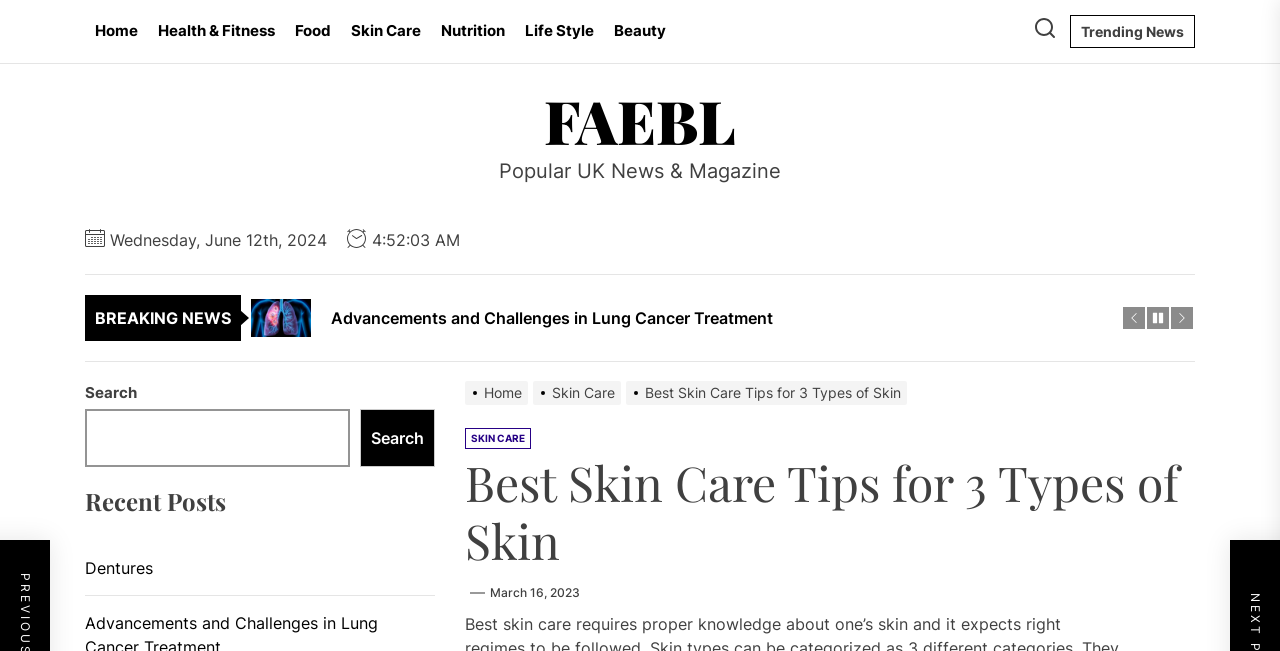Please give the bounding box coordinates of the area that should be clicked to fulfill the following instruction: "Check the Recent Posts section". The coordinates should be in the format of four float numbers from 0 to 1, i.e., [left, top, right, bottom].

[0.066, 0.748, 0.34, 0.793]